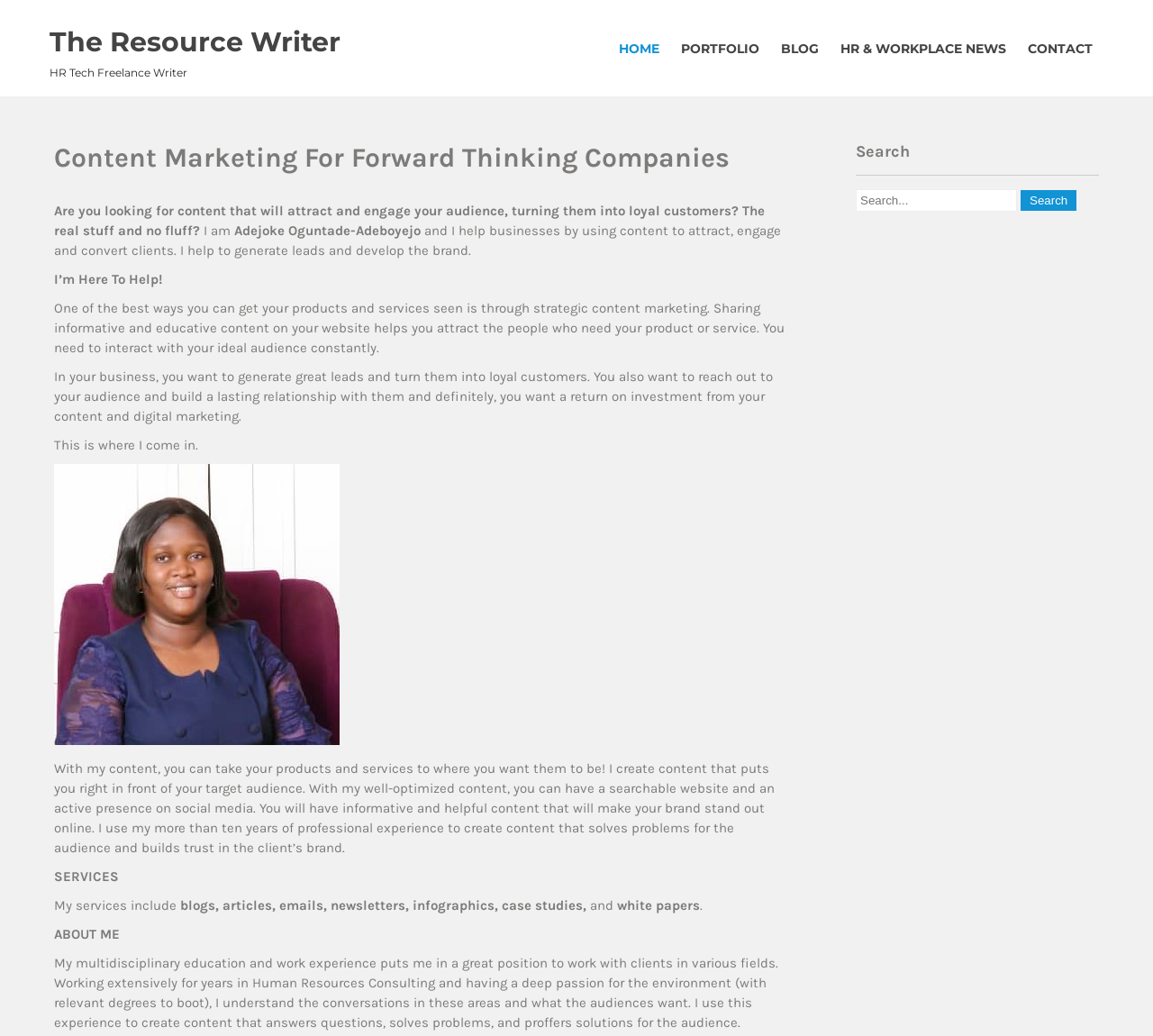Extract the main title from the webpage.

The Resource Writer